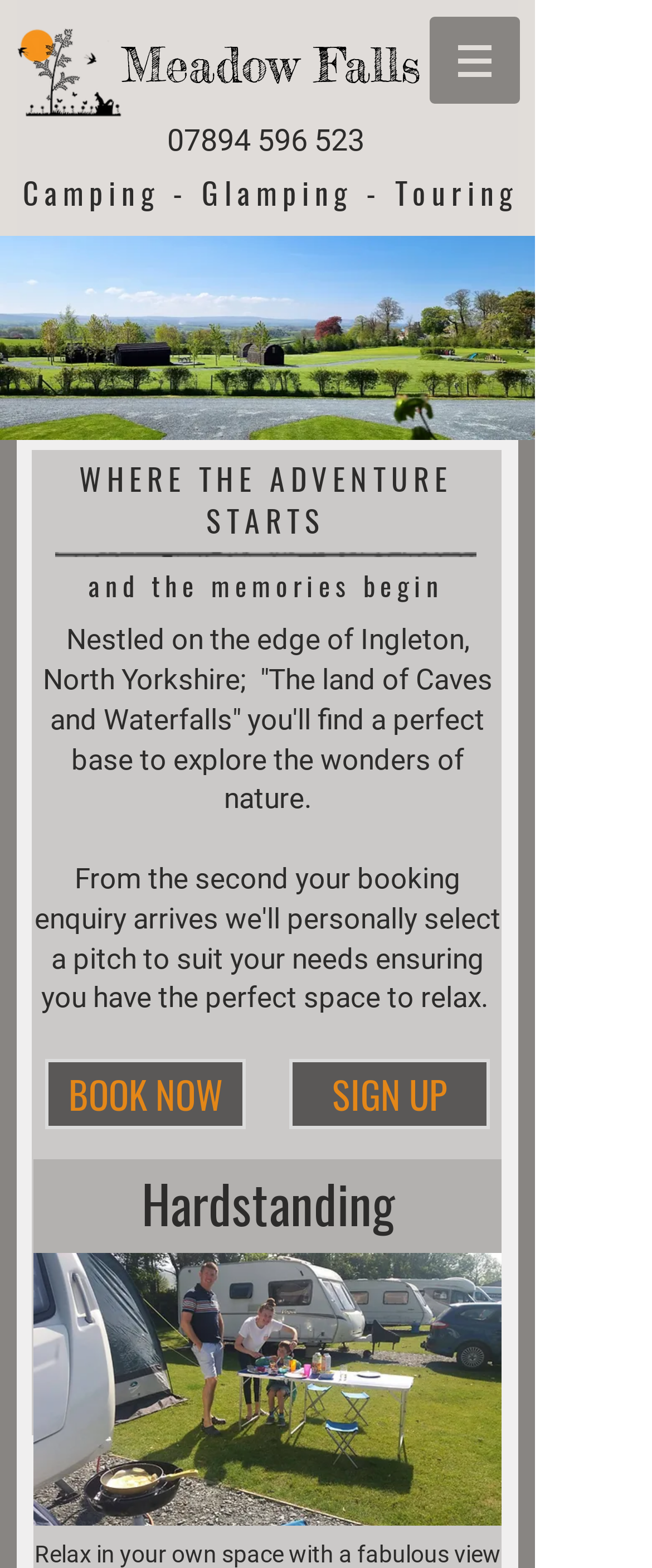What type of pitch is available for motorhomes?
Offer a detailed and exhaustive answer to the question.

The webpage mentions 'Hardstanding' as a type of pitch available, which can be inferred from the heading 'Hardstanding' and the link element with the same text.